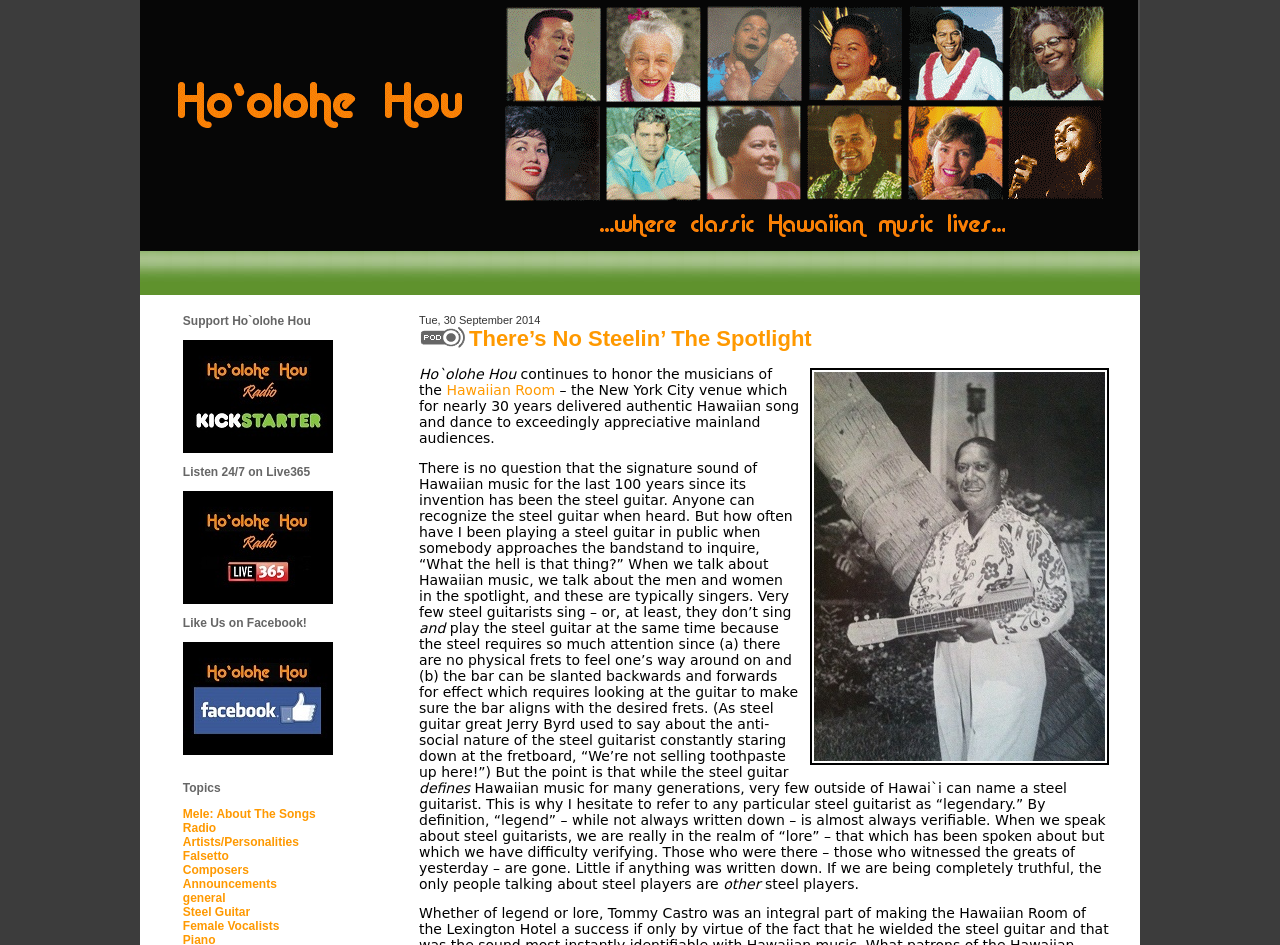What is the topic of the article?
Carefully examine the image and provide a detailed answer to the question.

The topic of the article can be inferred from the content of the webpage, which discusses the importance of steel guitar in Hawaiian music and the lack of recognition for steel guitarists.